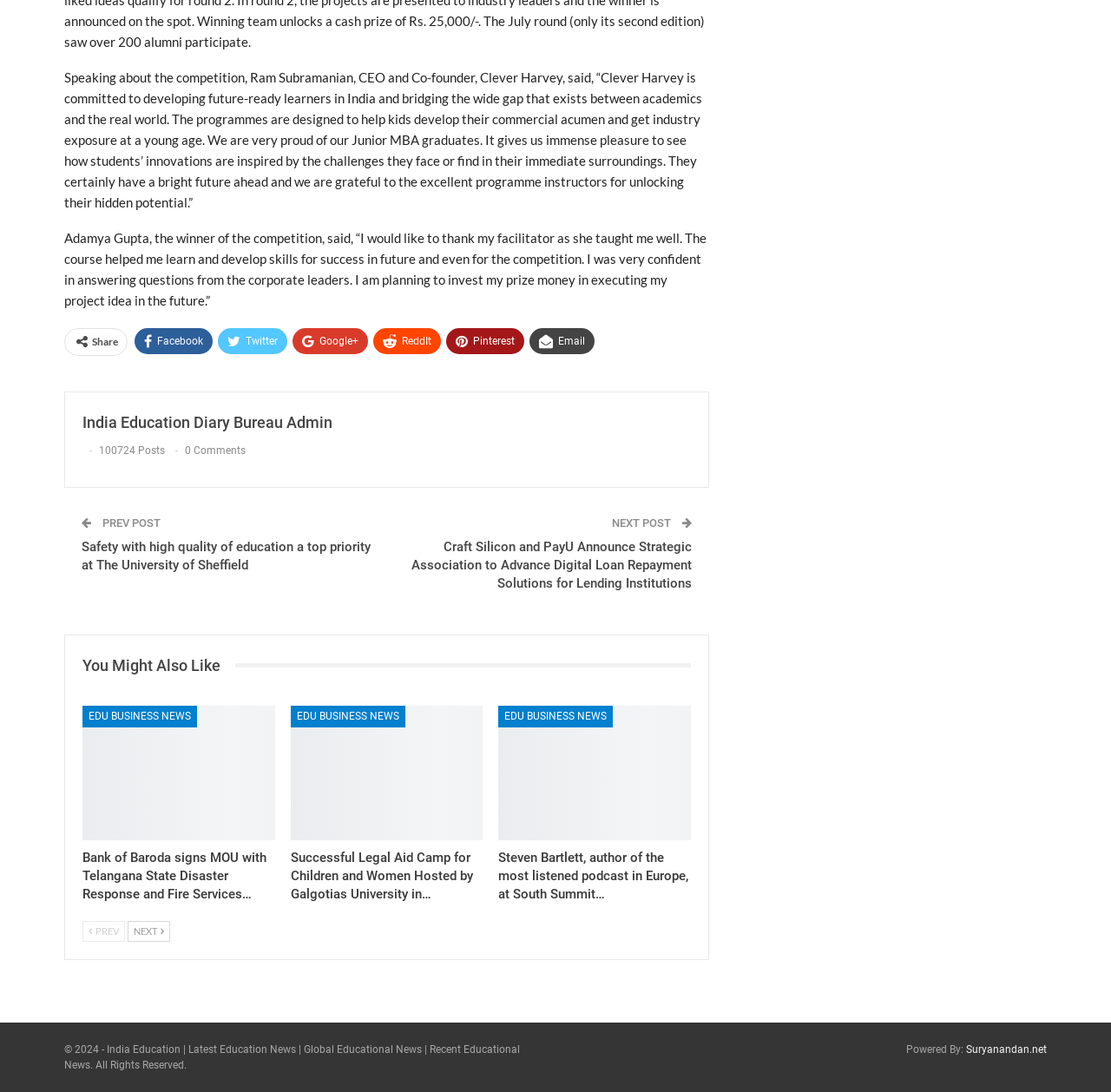What is the copyright year of the website?
Using the visual information, reply with a single word or short phrase.

2024